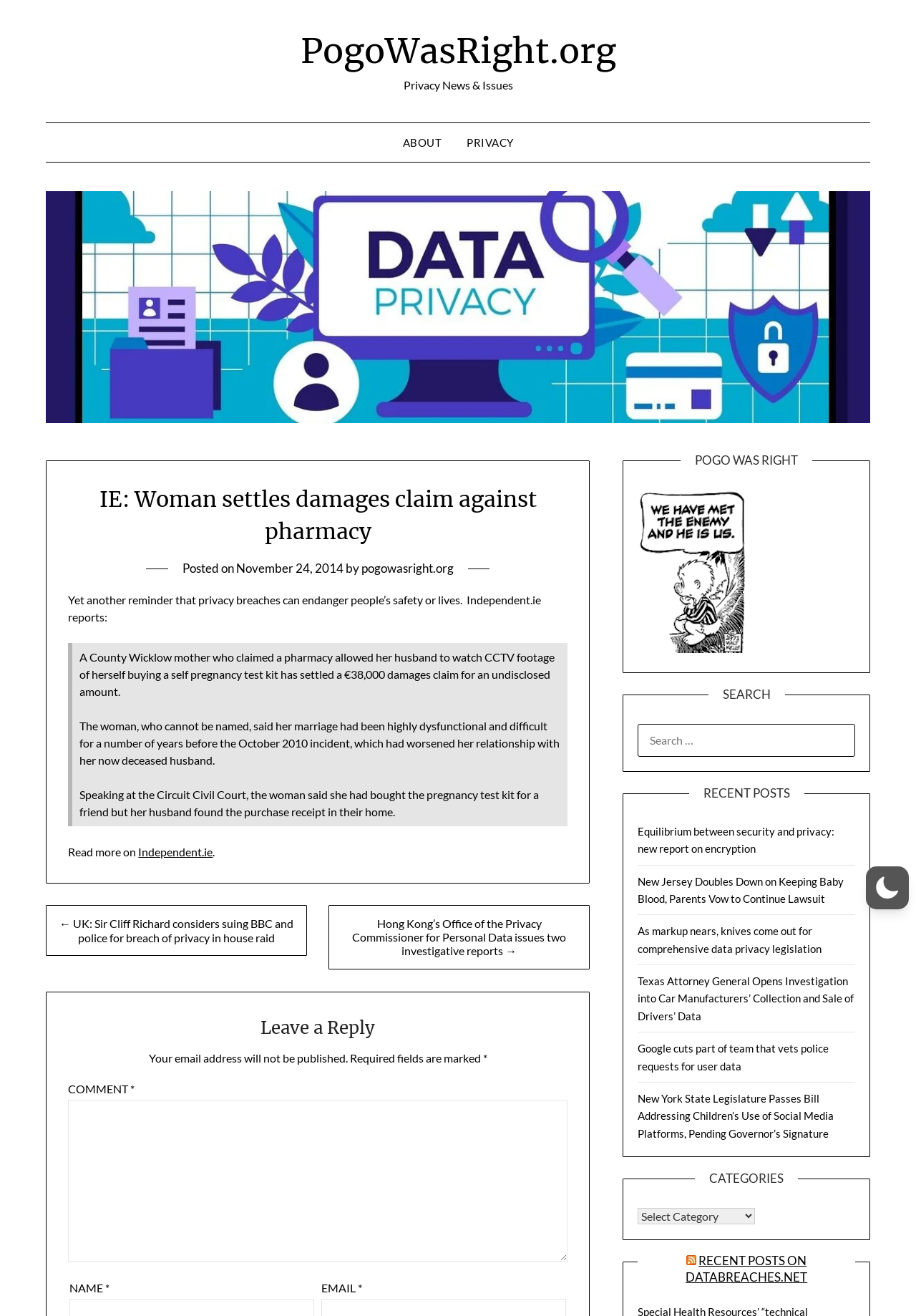Please identify the bounding box coordinates of where to click in order to follow the instruction: "Click the link to view the RSS recent posts on databreaches.net".

[0.749, 0.952, 0.881, 0.976]